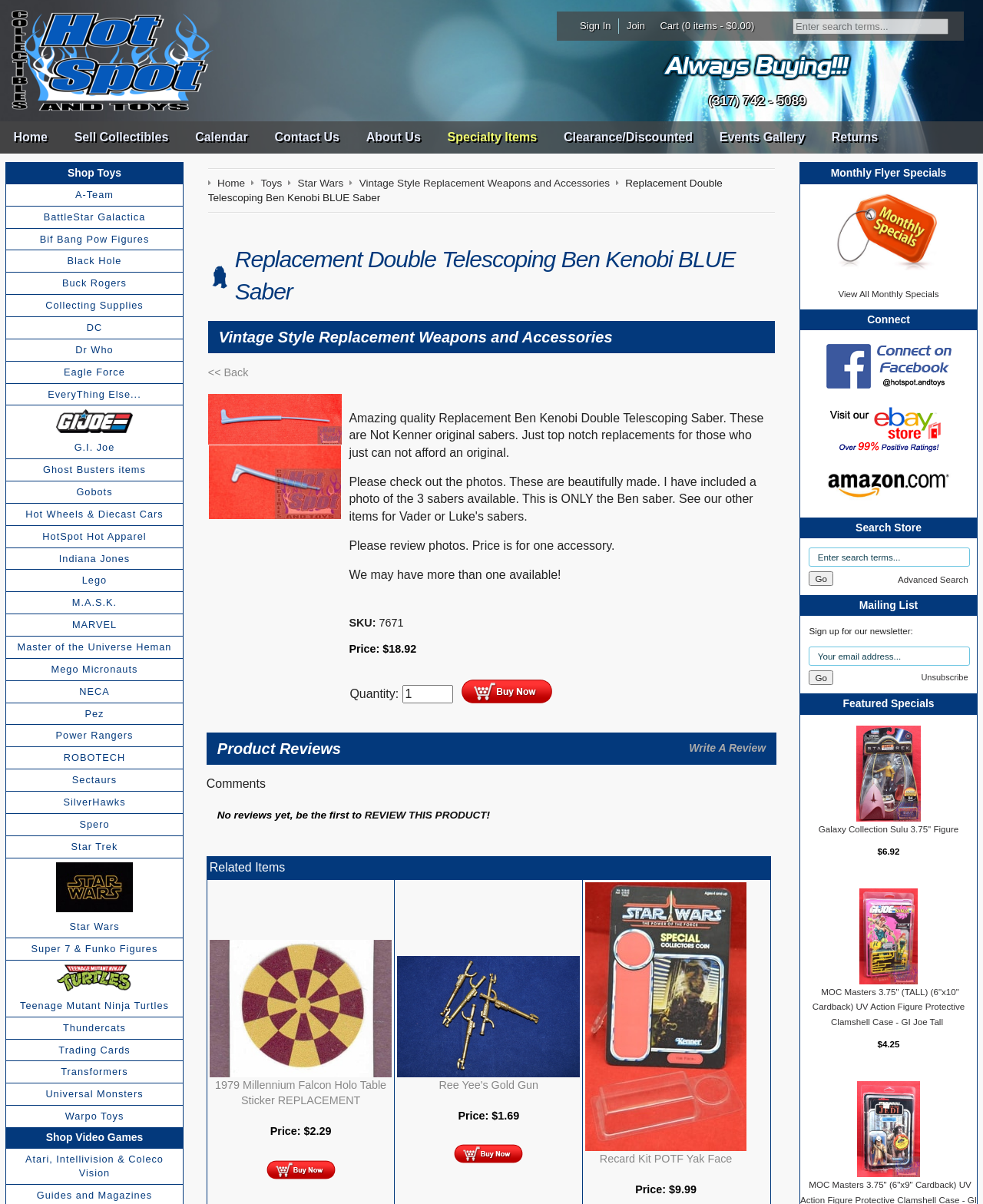Pinpoint the bounding box coordinates of the element you need to click to execute the following instruction: "Click on the HOME link". The bounding box should be represented by four float numbers between 0 and 1, in the format [left, top, right, bottom].

None